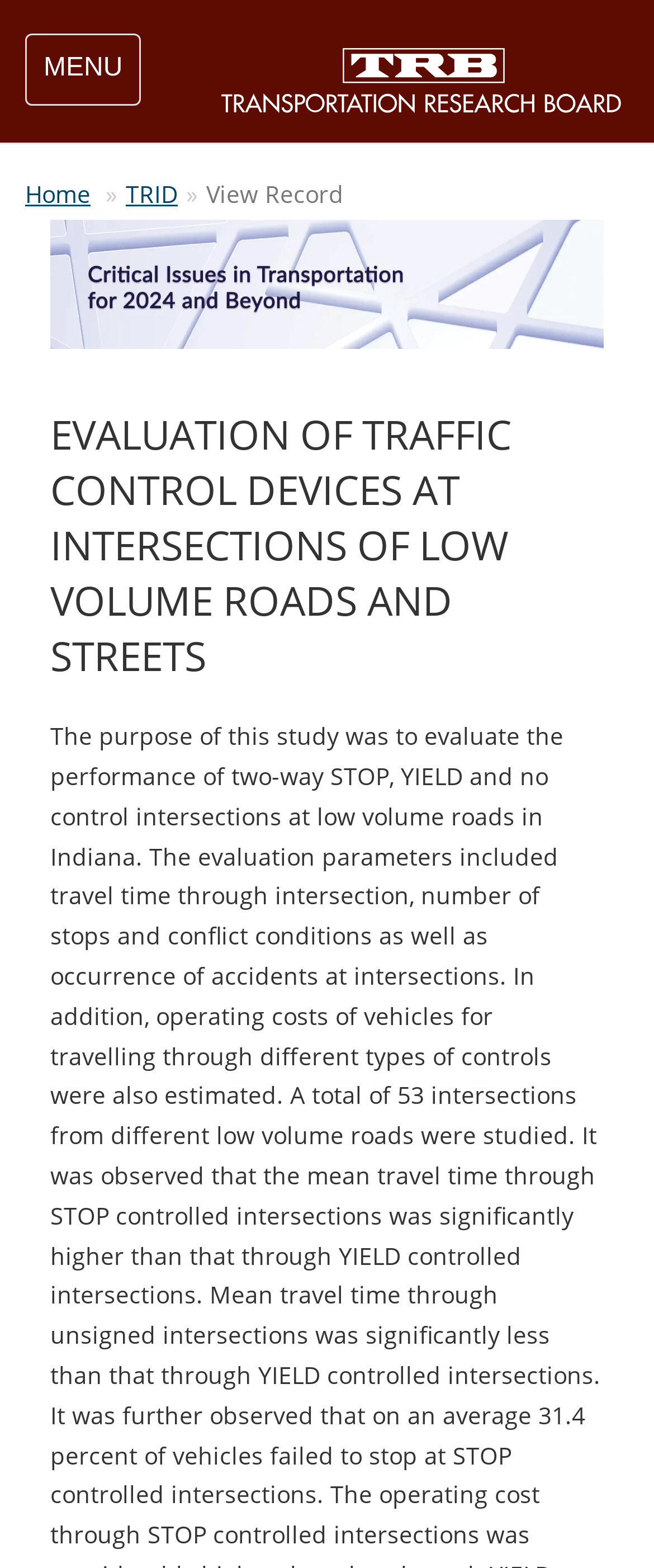Pinpoint the bounding box coordinates of the clickable area necessary to execute the following instruction: "Toggle navigation menu". The coordinates should be given as four float numbers between 0 and 1, namely [left, top, right, bottom].

[0.038, 0.021, 0.216, 0.067]